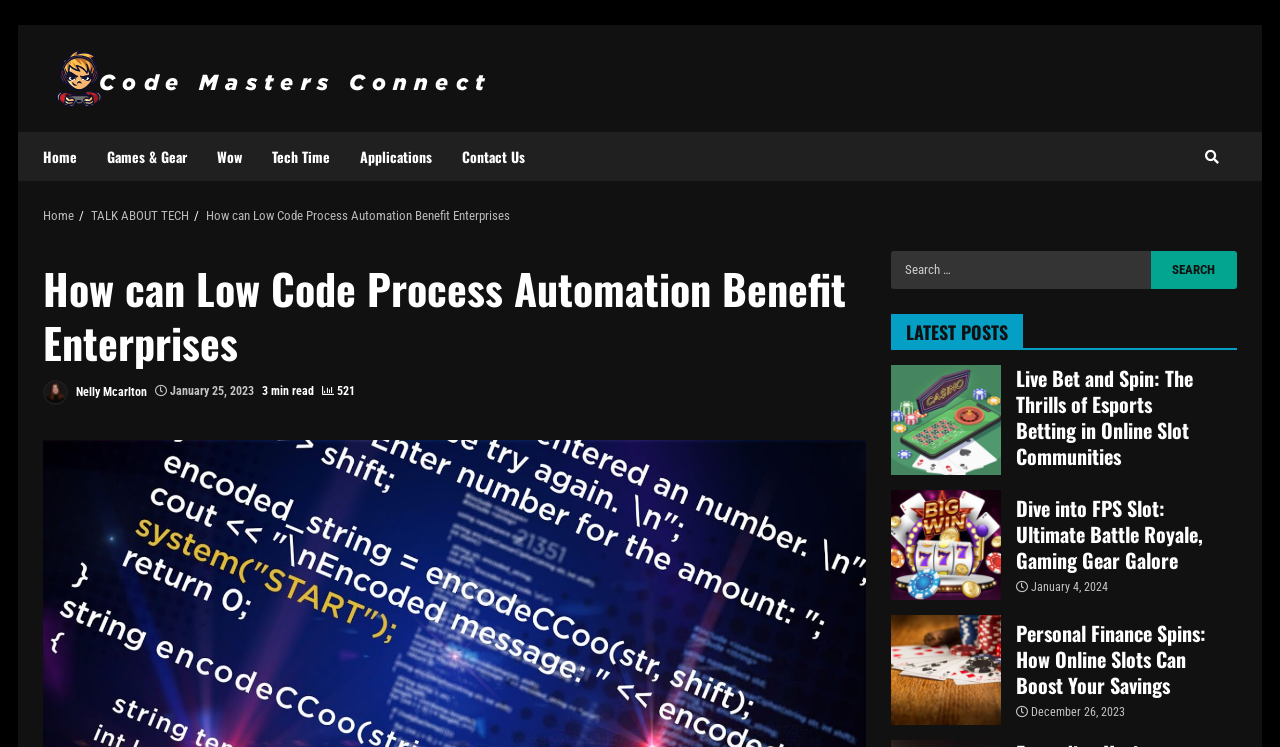Pinpoint the bounding box coordinates of the element you need to click to execute the following instruction: "Read the latest post 'Live Bet and Spin: The Thrills of Esports Betting in Online Slot Communities'". The bounding box should be represented by four float numbers between 0 and 1, in the format [left, top, right, bottom].

[0.794, 0.489, 0.951, 0.628]